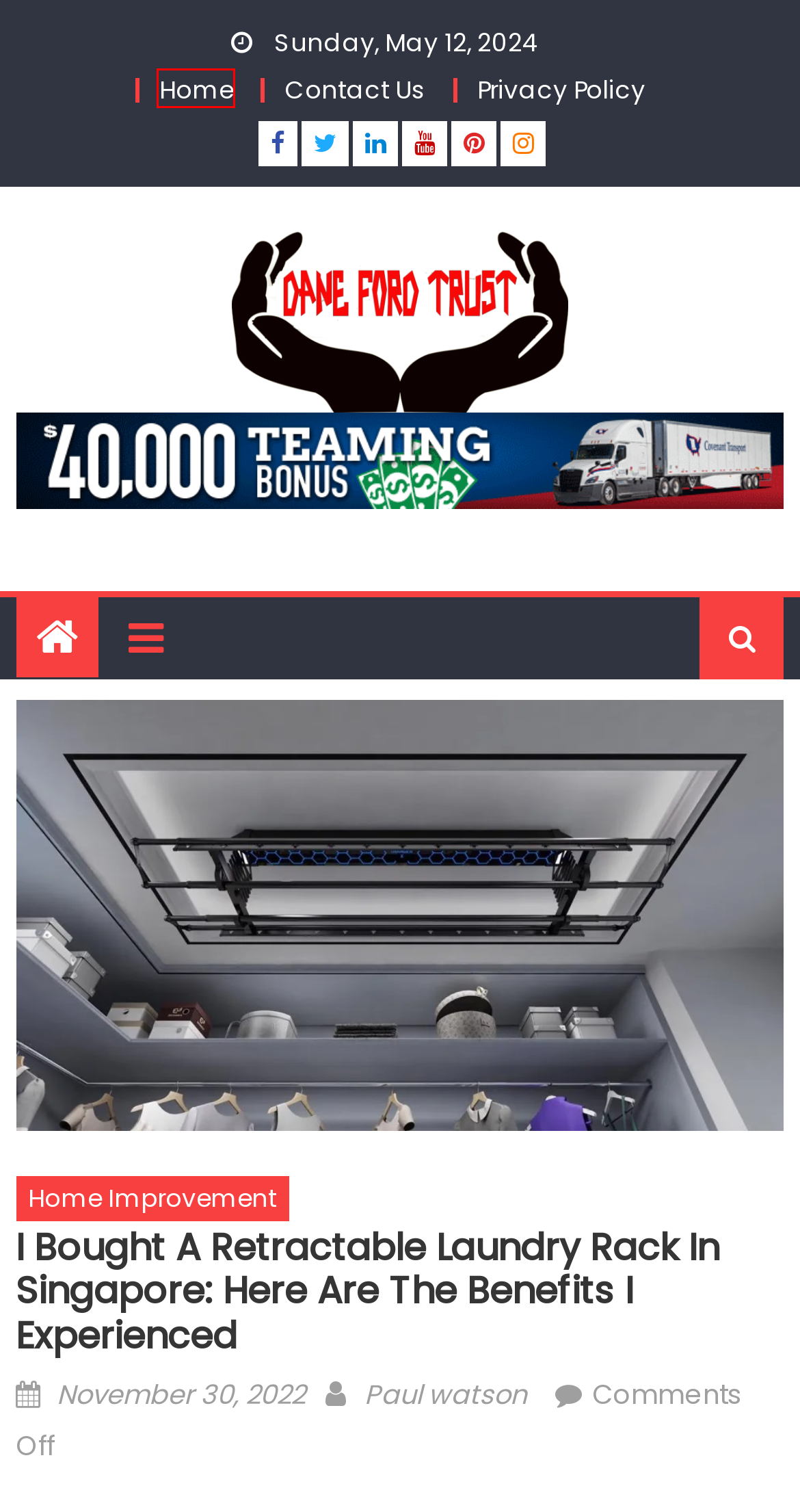Examine the screenshot of a webpage with a red bounding box around a specific UI element. Identify which webpage description best matches the new webpage that appears after clicking the element in the red bounding box. Here are the candidates:
A. Education | Dane Ford Trust
B. Paul watson | Dane Ford Trust
C. Home Improvement | Dane Ford Trust
D. Dane Ford Trust | News Blog
E. Contact Us | Dane Ford Trust
F. October, 2023 | Dane Ford Trust
G. Privacy Policy | Dane Ford Trust
H. The Best Questions To Ask A Pest Control Company In Singapore | Dane Ford Trust

D